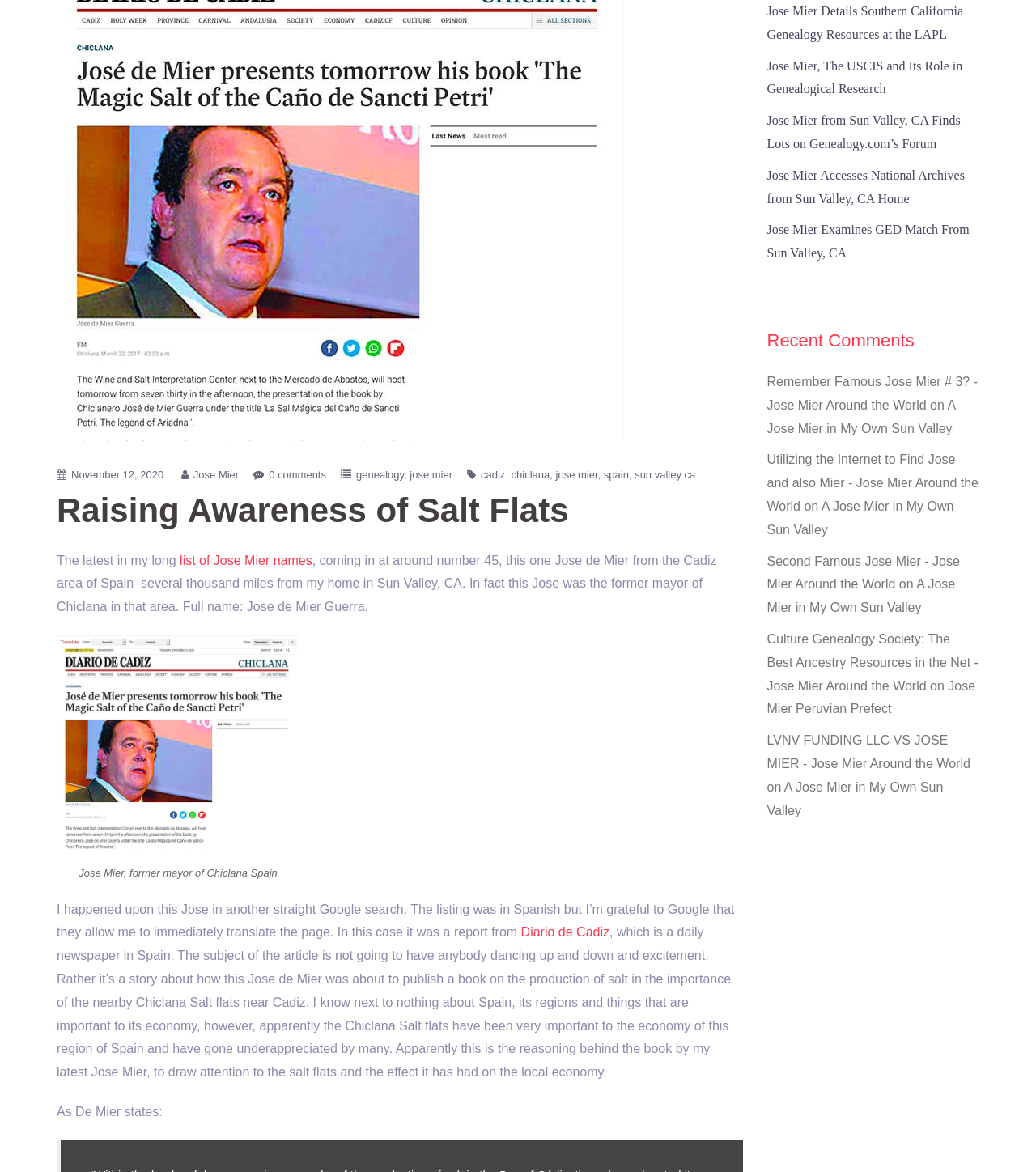Extract the bounding box coordinates for the UI element described by the text: "Jose Mier Peruvian Prefect". The coordinates should be in the form of [left, top, right, bottom] with values between 0 and 1.

[0.74, 0.579, 0.942, 0.611]